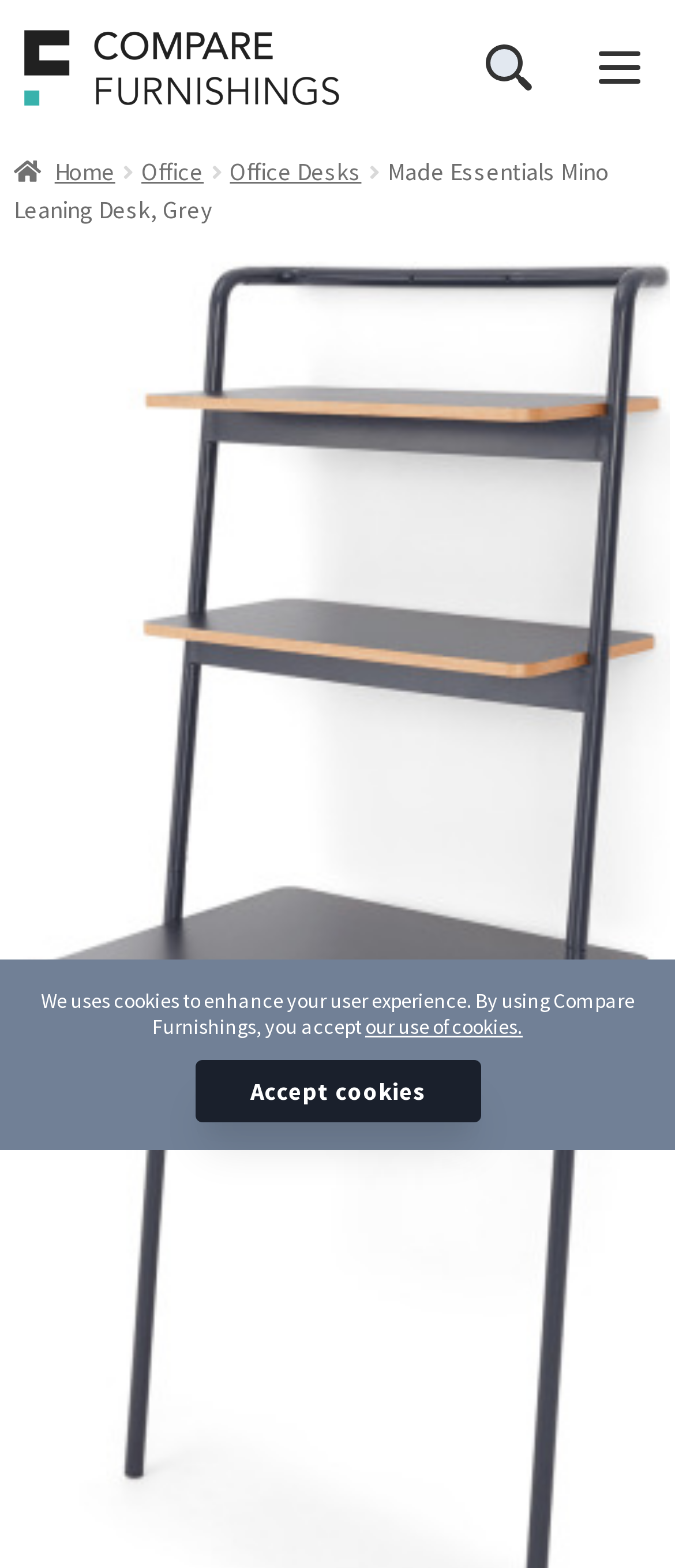Given the description "our use of cookies.", determine the bounding box of the corresponding UI element.

[0.541, 0.646, 0.774, 0.663]